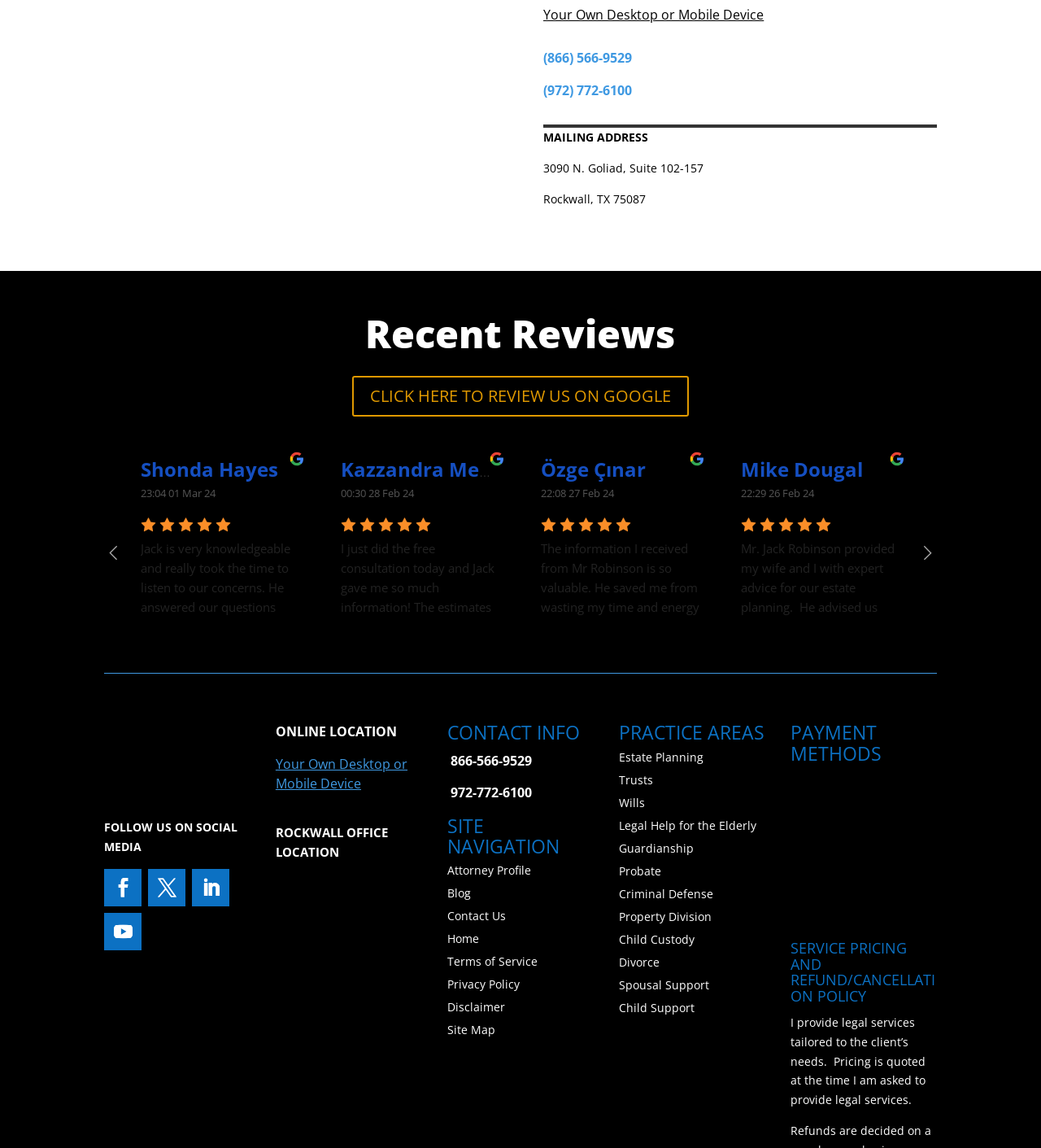Using the details from the image, please elaborate on the following question: What is the topic of the blog posts?

I inferred the topic of the blog posts by looking at the context of the webpage, which appears to be a law firm's website. The blog posts are likely related to legal matters and estate planning.